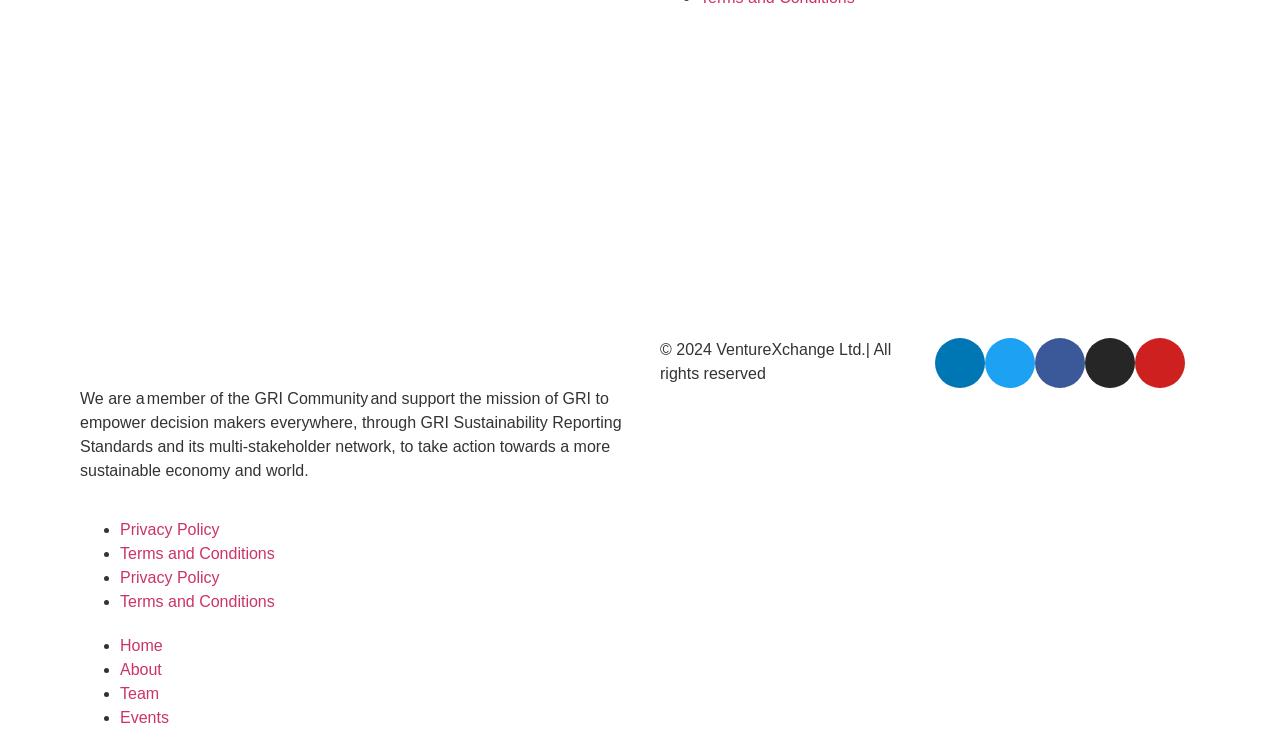Identify the bounding box coordinates of the element to click to follow this instruction: 'Click the Youtube link'. Ensure the coordinates are four float values between 0 and 1, provided as [left, top, right, bottom].

[0.887, 0.463, 0.926, 0.531]